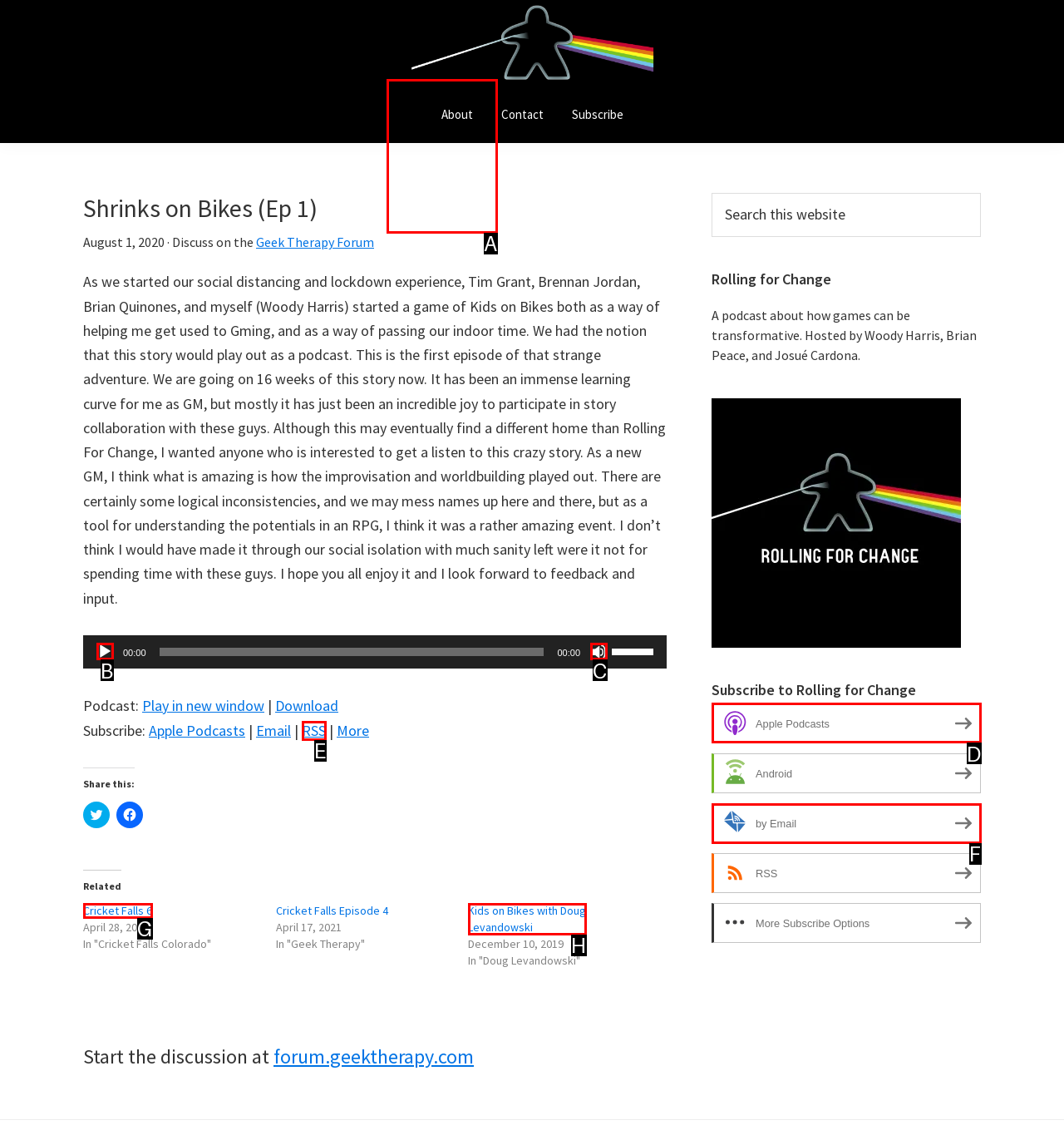Find the appropriate UI element to complete the task: Click '866-839-6876' phone number. Indicate your choice by providing the letter of the element.

None